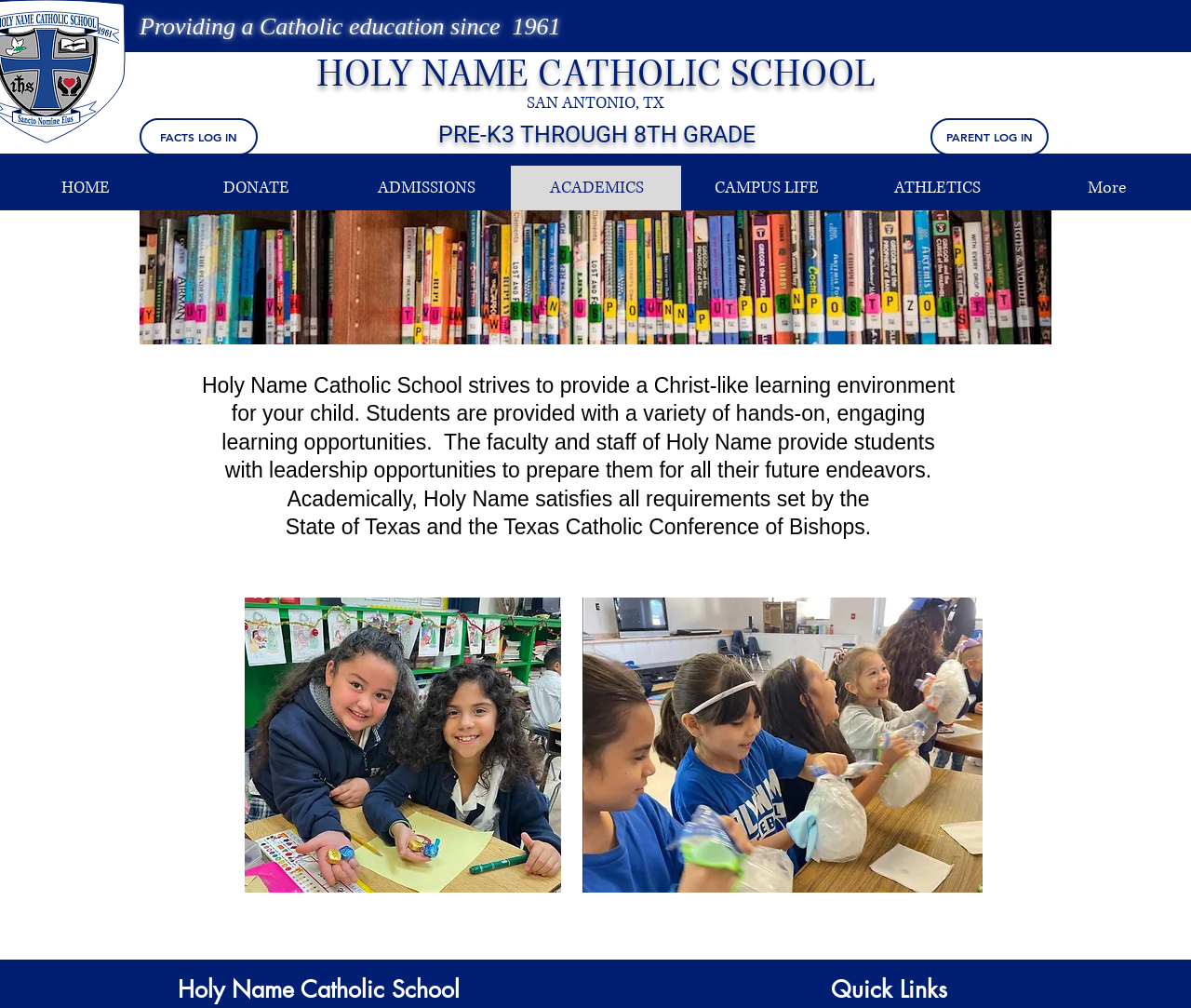Is there a search function on the website?
Please provide an in-depth and detailed response to the question.

I can see an iframe element with the text 'Site Search', which suggests that the website has a search function that allows users to search for content on the site.